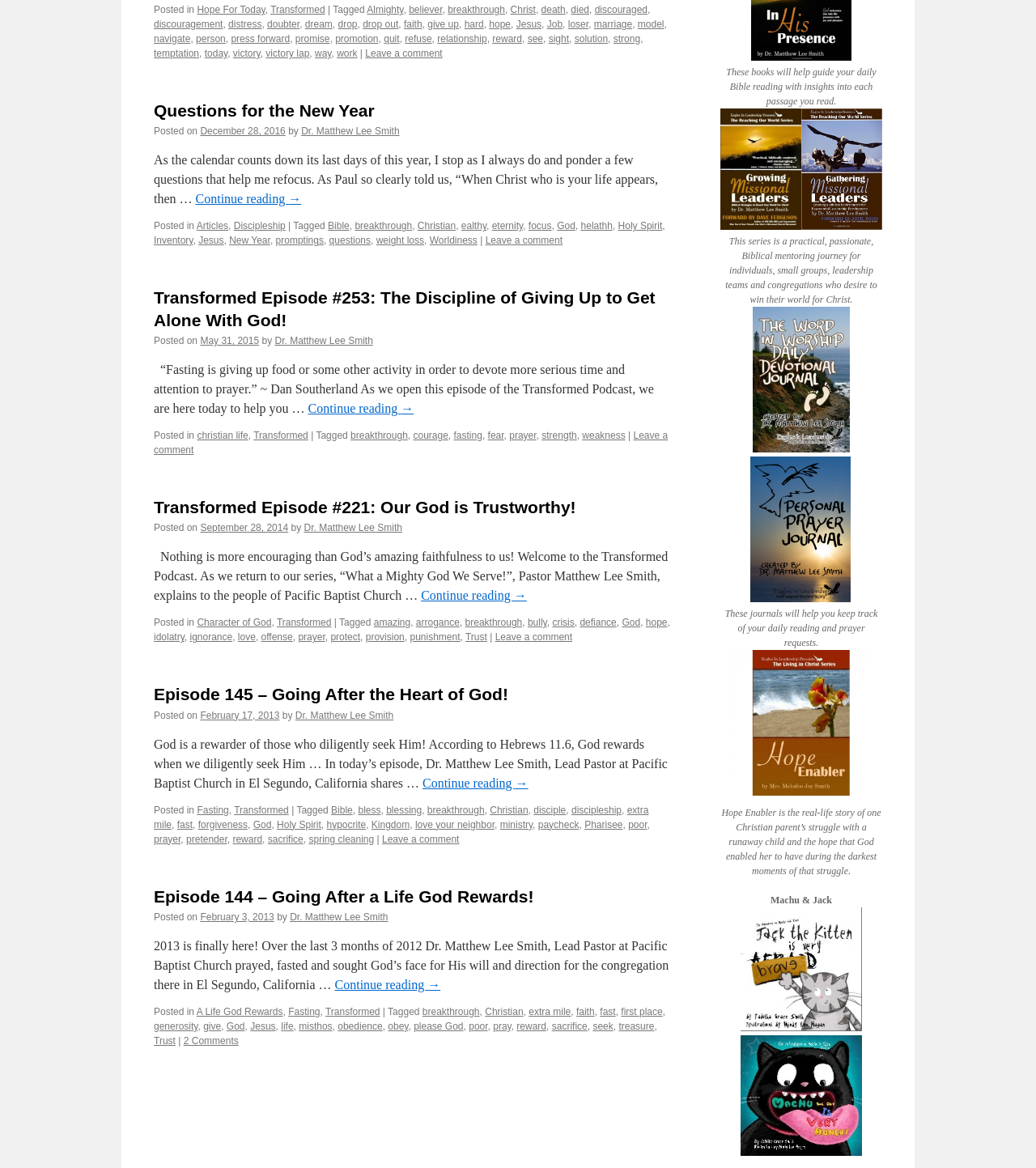Identify the bounding box coordinates of the region that needs to be clicked to carry out this instruction: "Read more about 'Discipleship'". Provide these coordinates as four float numbers ranging from 0 to 1, i.e., [left, top, right, bottom].

[0.226, 0.189, 0.276, 0.199]